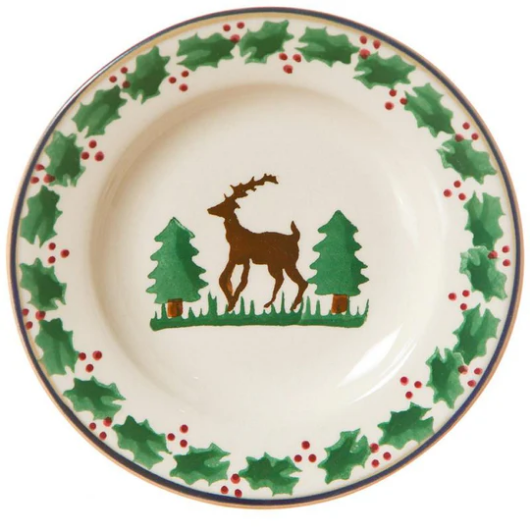What is the material of the Nicholas Mosse plate?
Please give a well-detailed answer to the question.

The caption does not explicitly mention the material of the Nicholas Mosse plate. It only mentions that it is 'handmade in Ireland'.